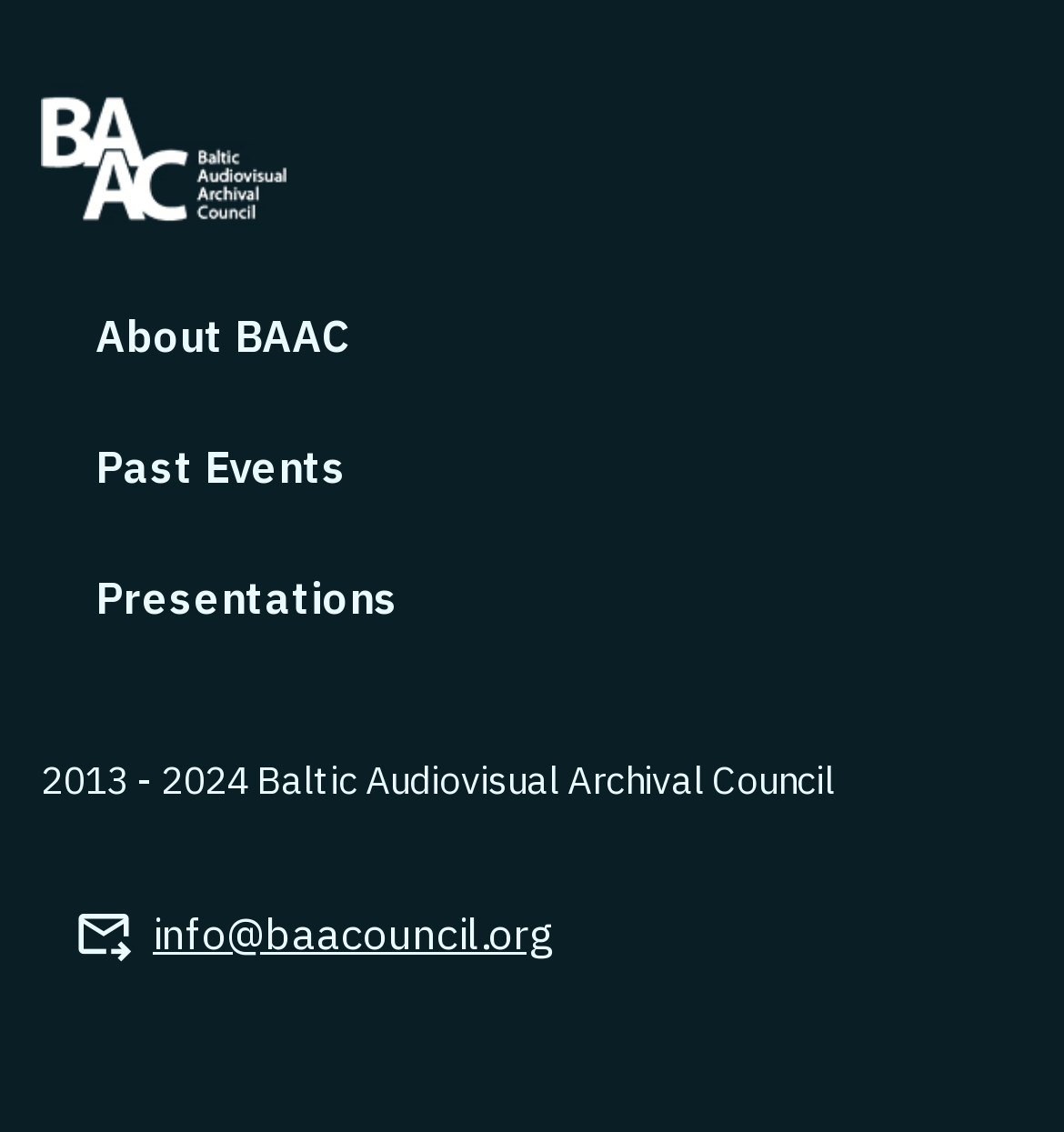What is the likely purpose of the webpage?
Please provide a comprehensive answer based on the visual information in the image.

The webpage contains links to information about the council, past events, and presentations, which suggests that the purpose of the webpage is to provide information about BAAC and its activities.